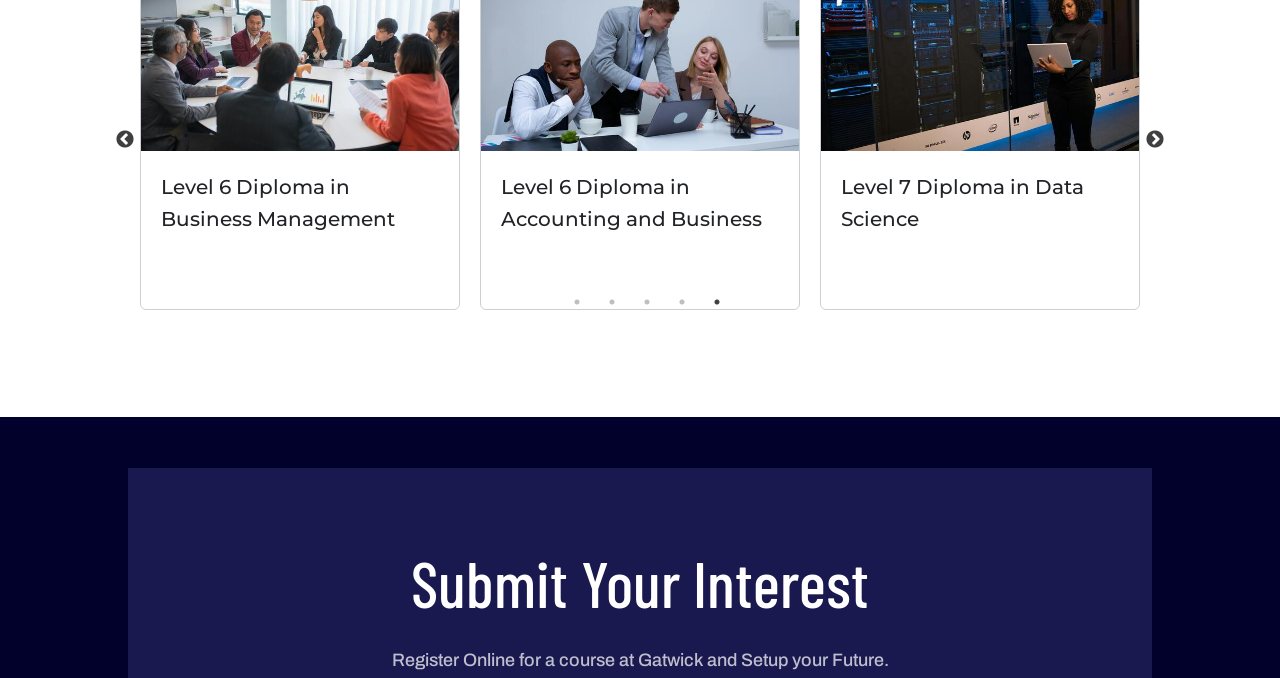Answer briefly with one word or phrase:
How many tabs are available in the tablist?

5